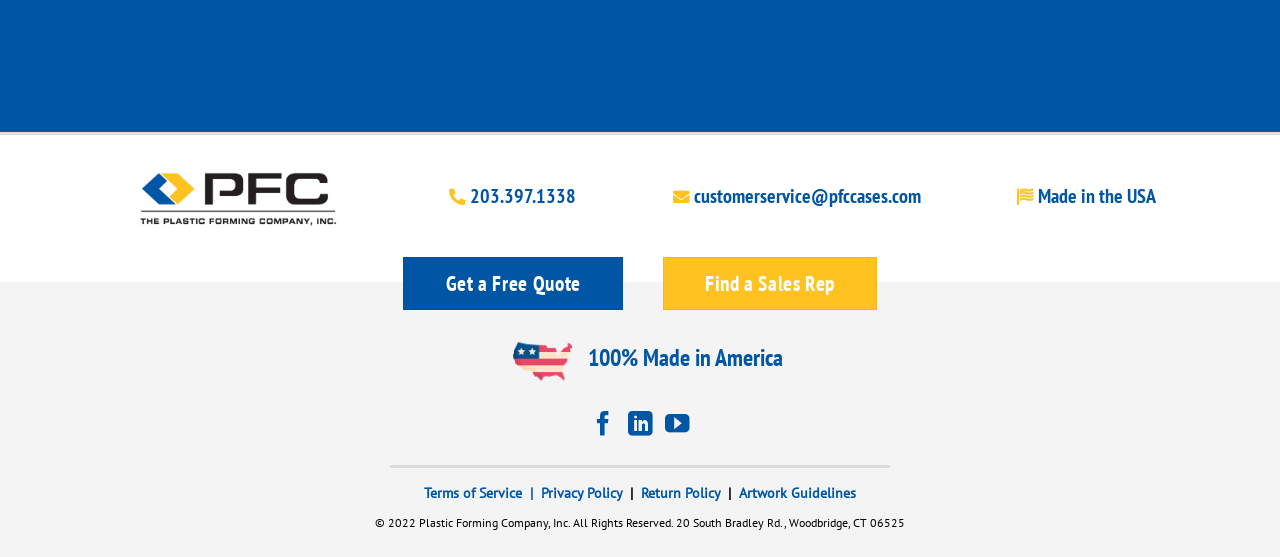Determine the bounding box coordinates of the area to click in order to meet this instruction: "Get a free quote".

[0.315, 0.461, 0.486, 0.556]